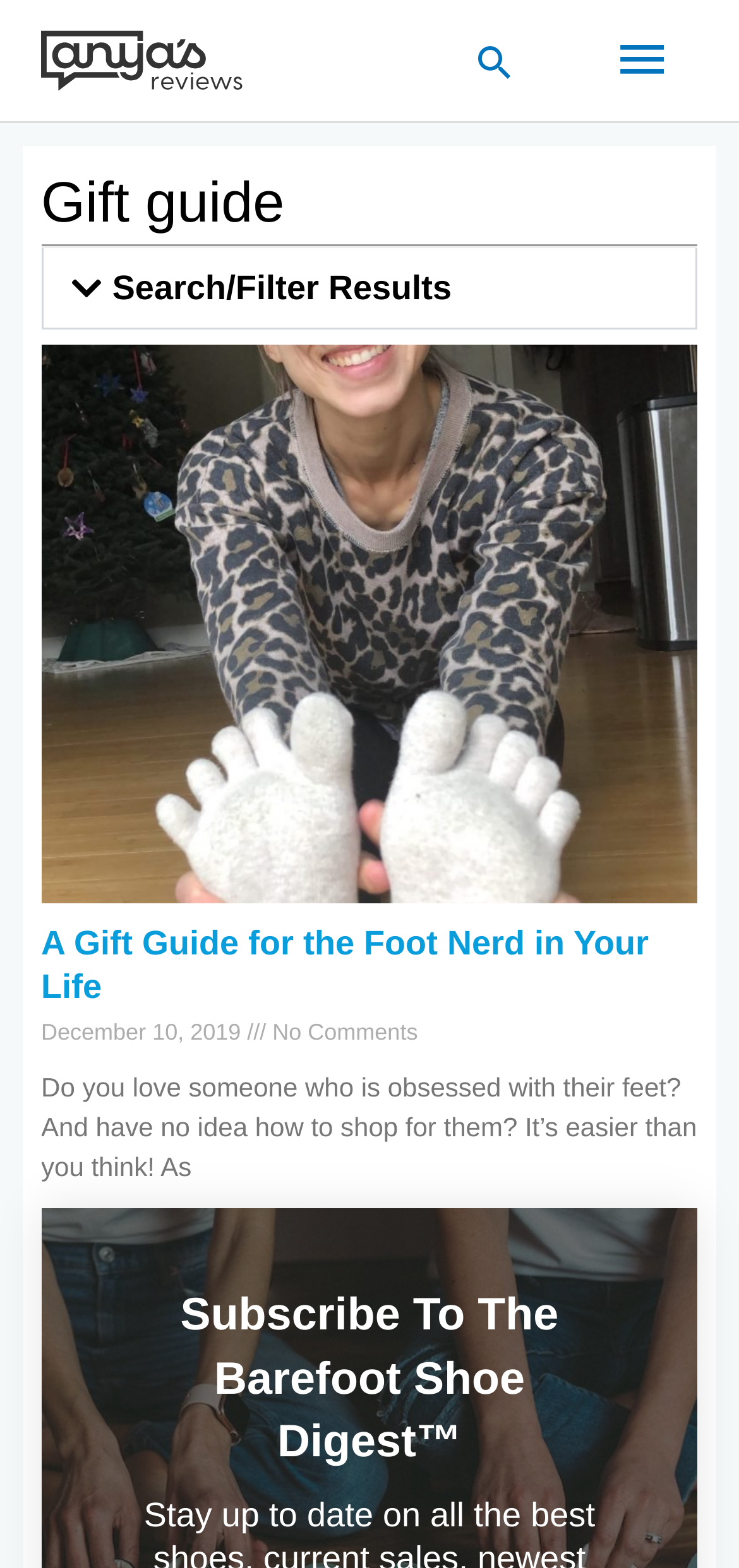Determine the bounding box coordinates for the HTML element mentioned in the following description: "Search". The coordinates should be a list of four floats ranging from 0 to 1, represented as [left, top, right, bottom].

[0.64, 0.025, 0.698, 0.053]